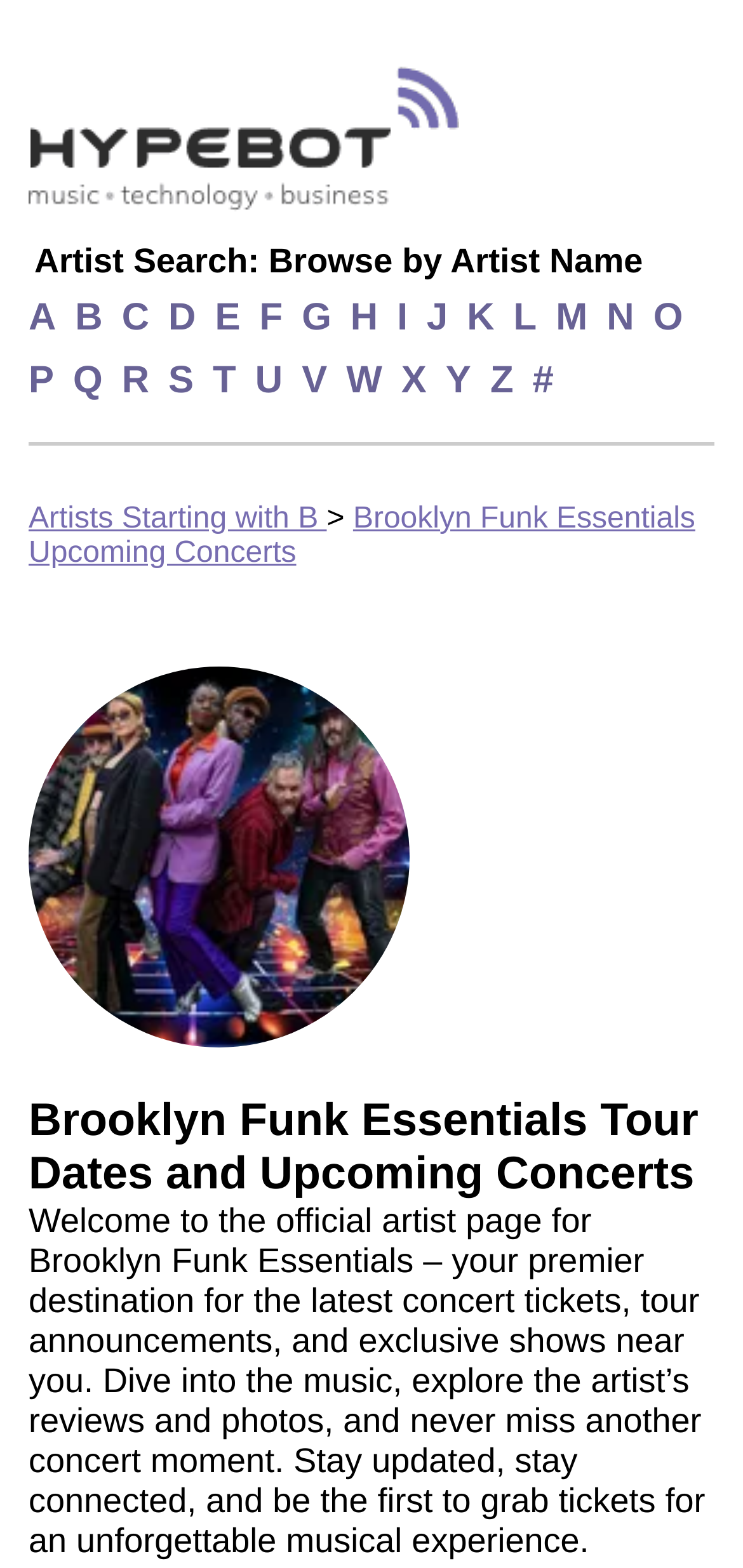Could you highlight the region that needs to be clicked to execute the instruction: "Find more about Hypebot"?

[0.038, 0.043, 0.646, 0.154]